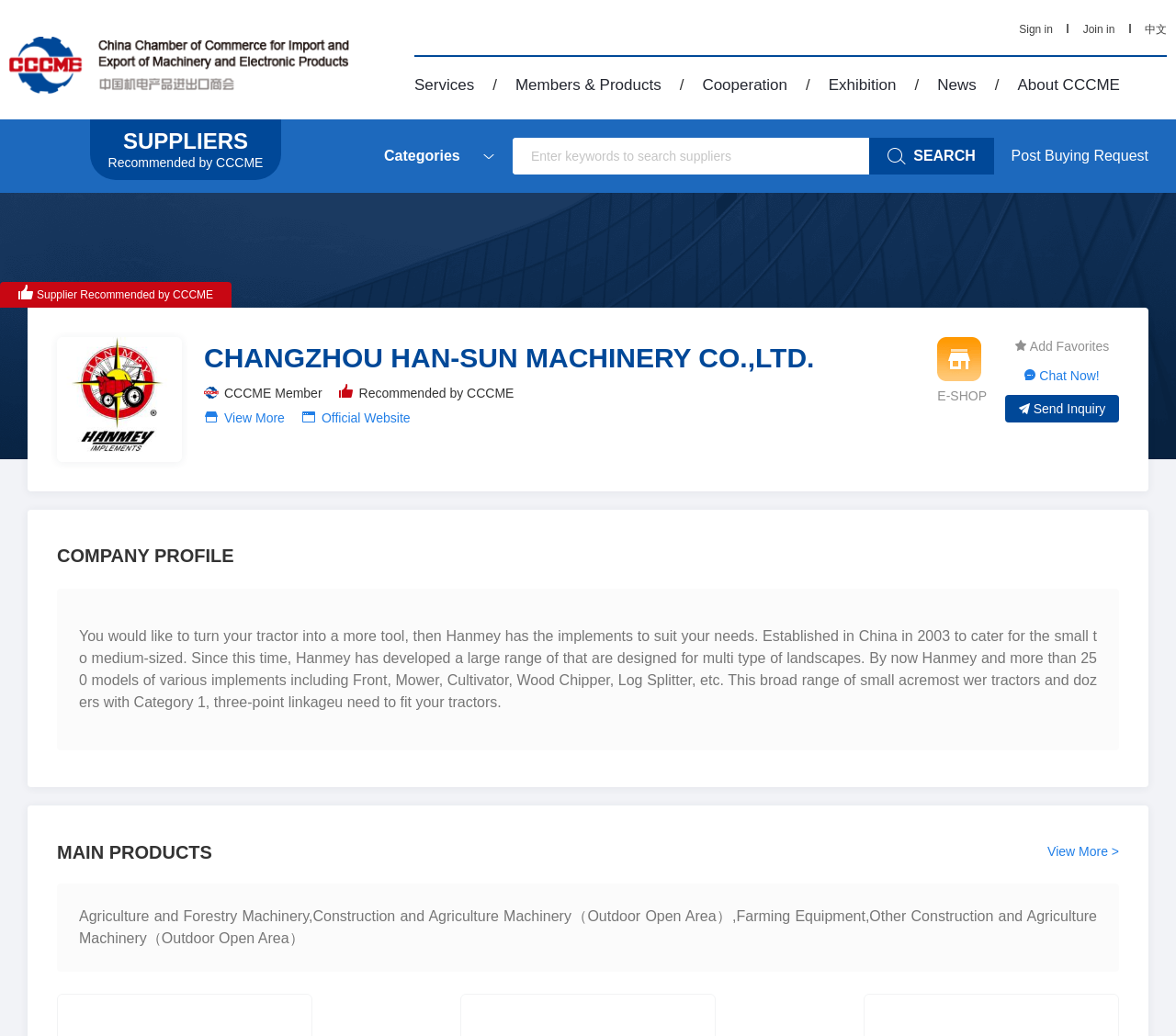What is the purpose of the search bar?
Offer a detailed and exhaustive answer to the question.

The search bar is located in the middle of the webpage, and it has a placeholder text 'Enter keywords to search suppliers'. This suggests that the purpose of the search bar is to search for suppliers.